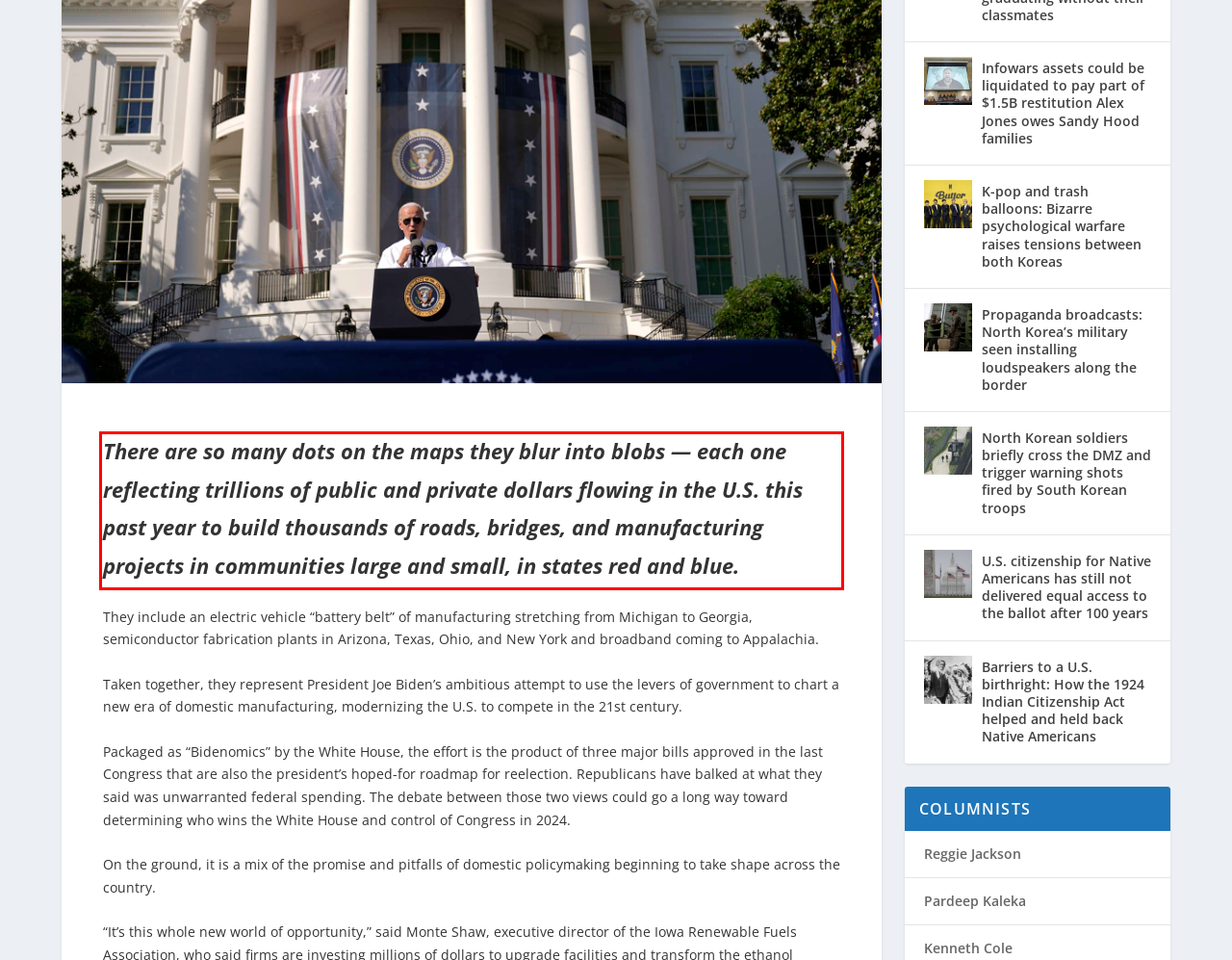In the given screenshot, locate the red bounding box and extract the text content from within it.

There are so many dots on the maps they blur into blobs — each one reflecting trillions of public and private dollars flowing in the U.S. this past year to build thousands of roads, bridges, and manufacturing projects in communities large and small, in states red and blue.